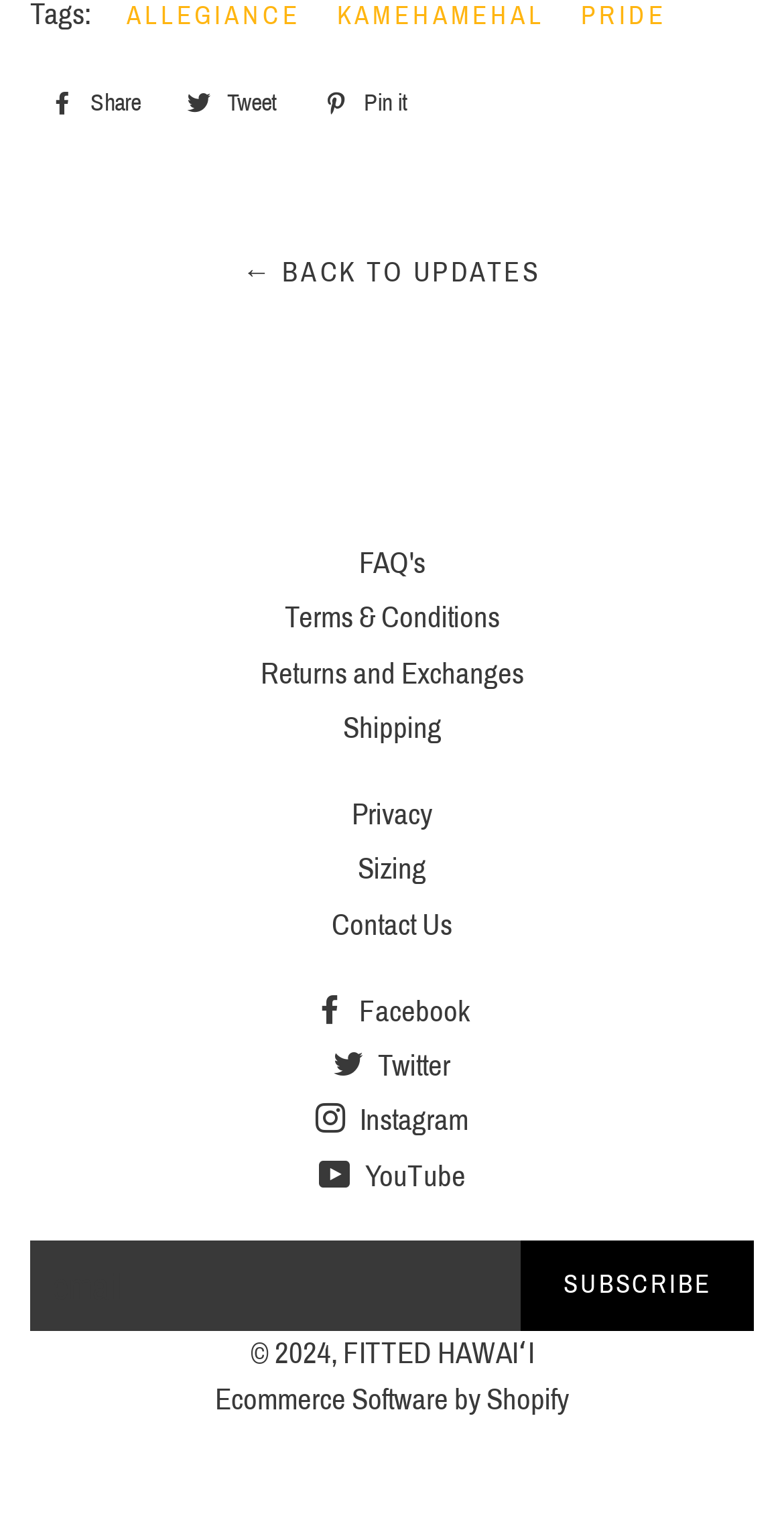Find the bounding box coordinates corresponding to the UI element with the description: "Contact Us". The coordinates should be formatted as [left, top, right, bottom], with values as floats between 0 and 1.

[0.423, 0.595, 0.577, 0.616]